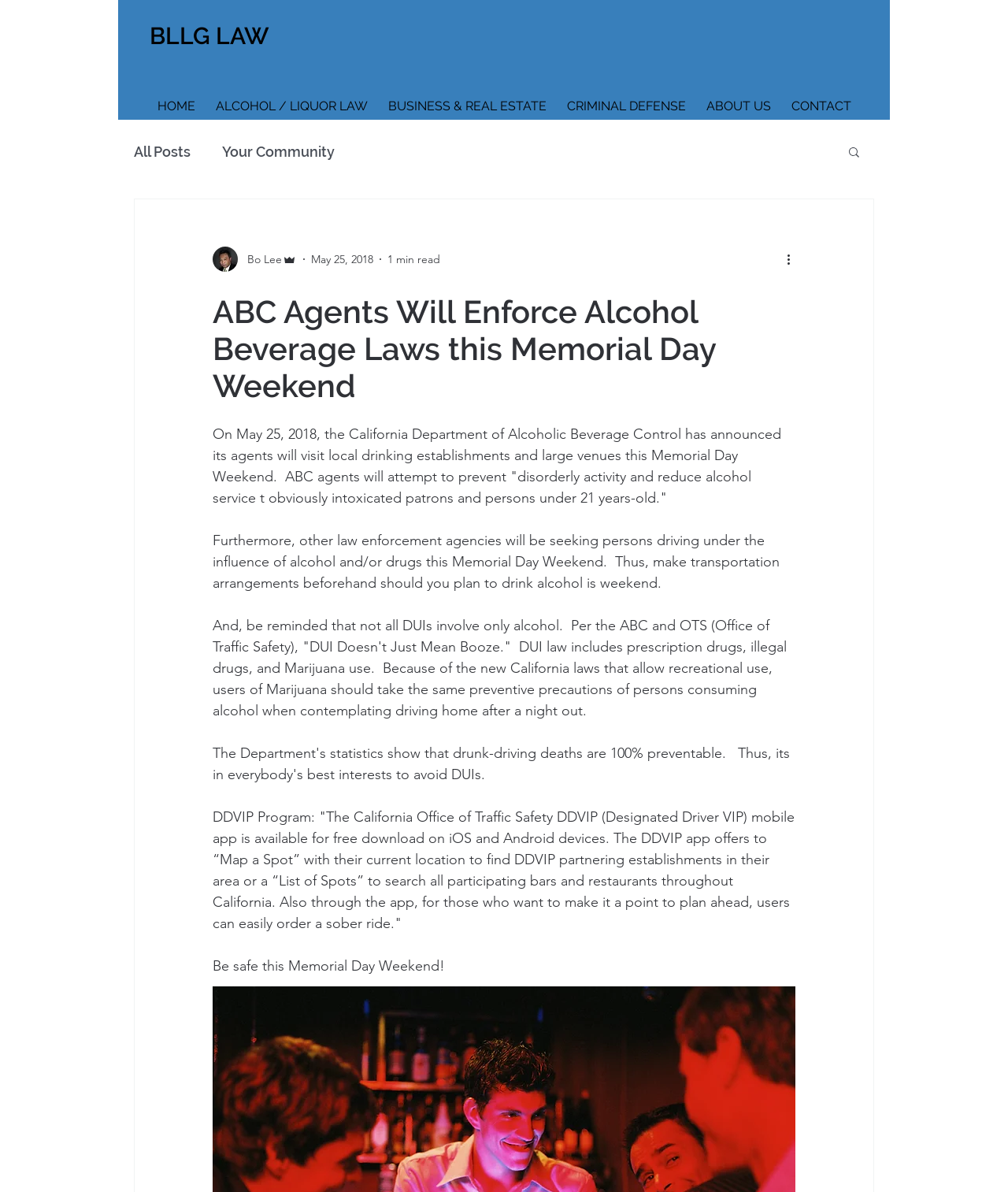What is the date of the article?
Using the image as a reference, answer the question in detail.

I found the date of the article by looking at the element with the text 'May 25, 2018' which is located below the author's name and above the article's content.